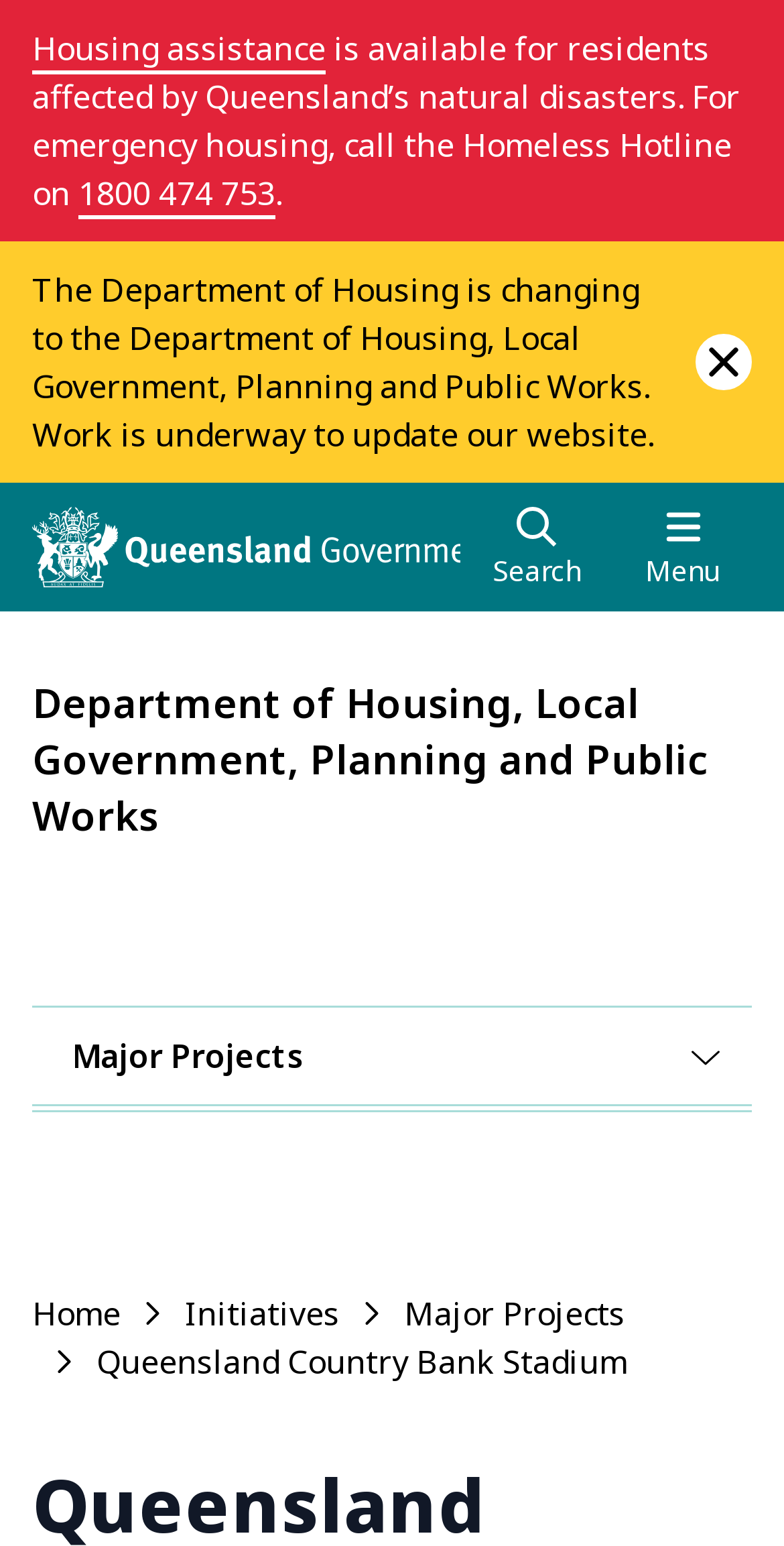Find the coordinates for the bounding box of the element with this description: "March 2019".

None